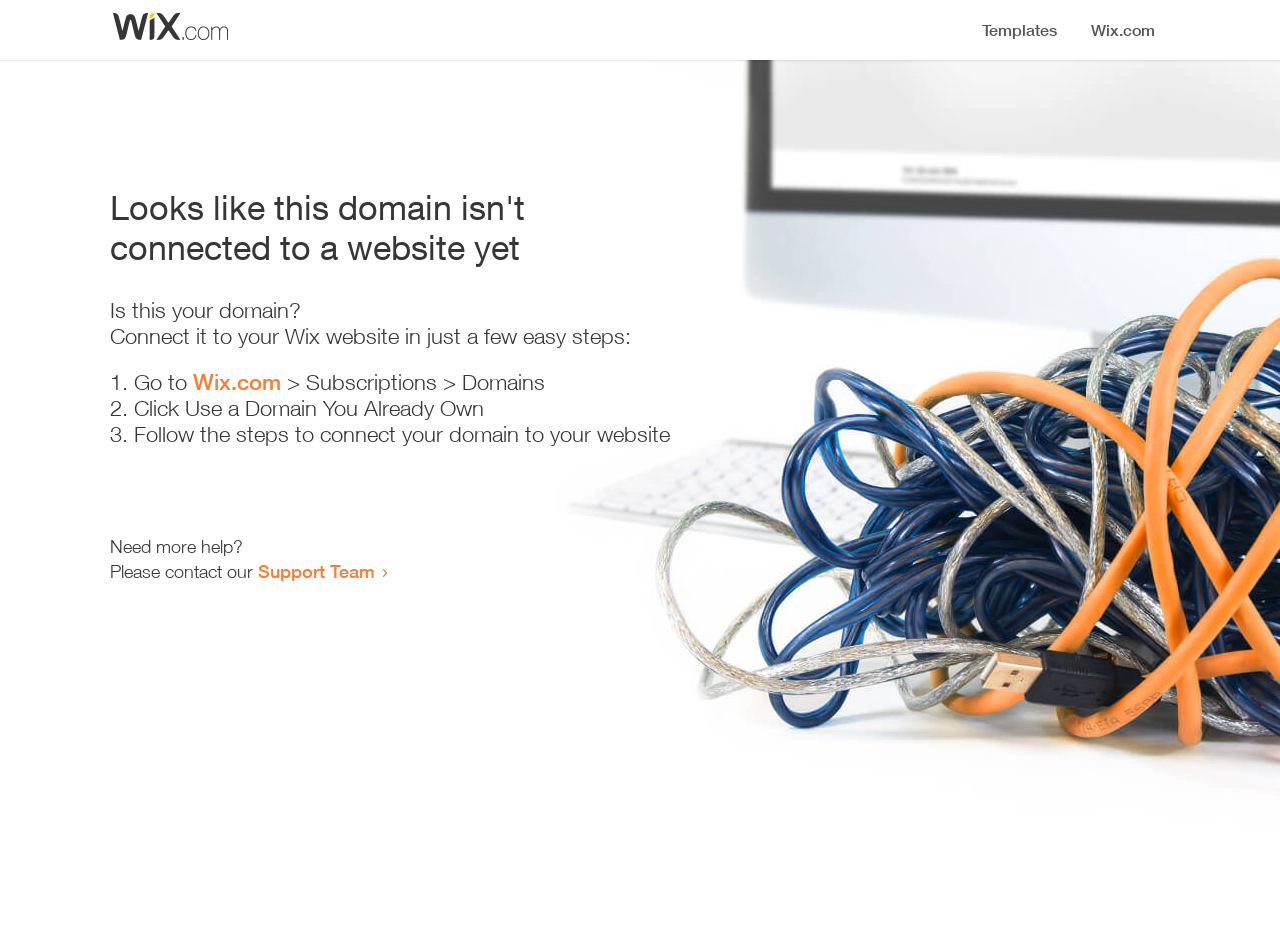Please locate the UI element described by "Wix.com" and provide its bounding box coordinates.

[0.151, 0.395, 0.22, 0.422]